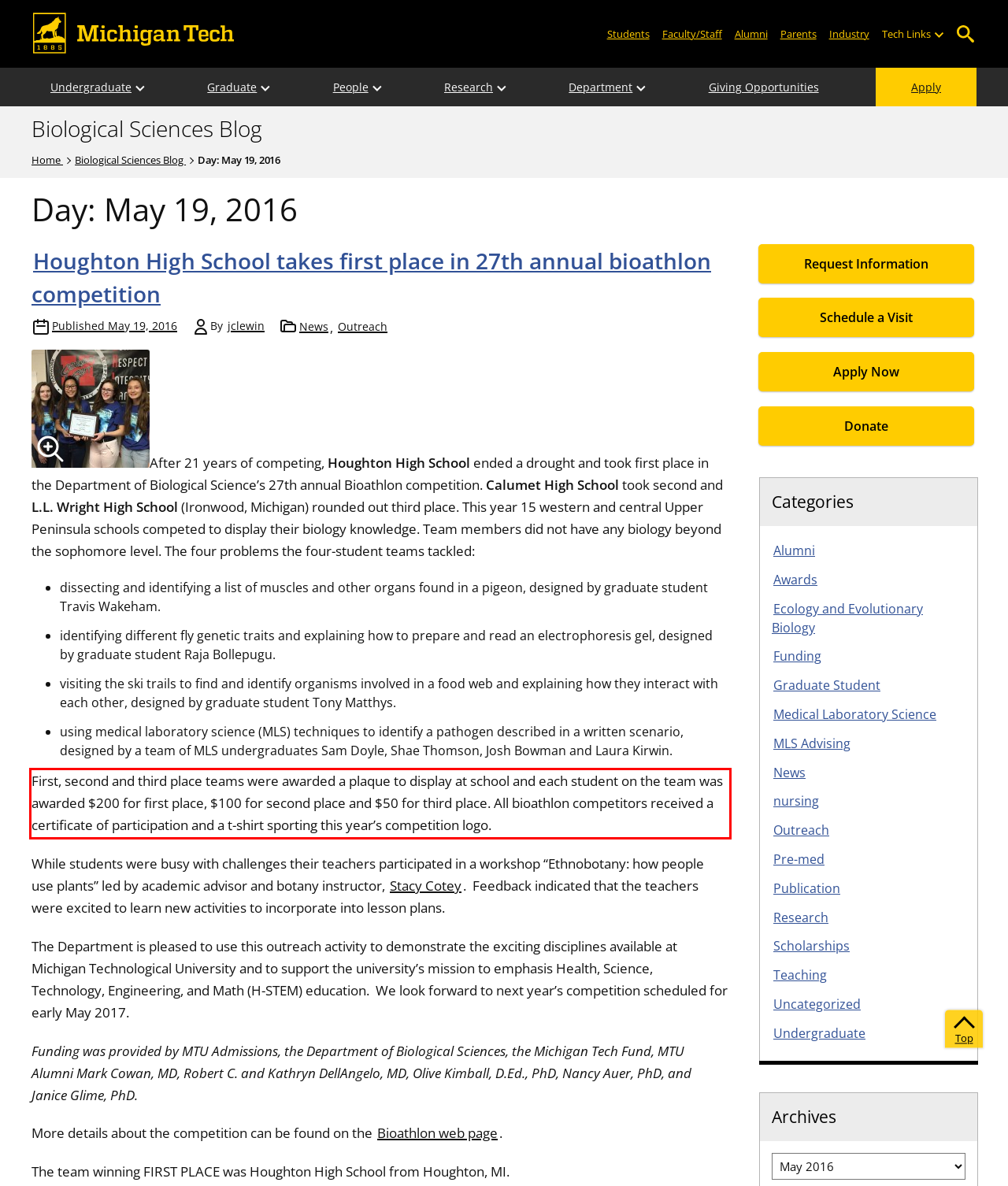Identify the text within the red bounding box on the webpage screenshot and generate the extracted text content.

First, second and third place teams were awarded a plaque to display at school and each student on the team was awarded $200 for first place, $100 for second place and $50 for third place. All bioathlon competitors received a certificate of participation and a t-shirt sporting this year’s competition logo.